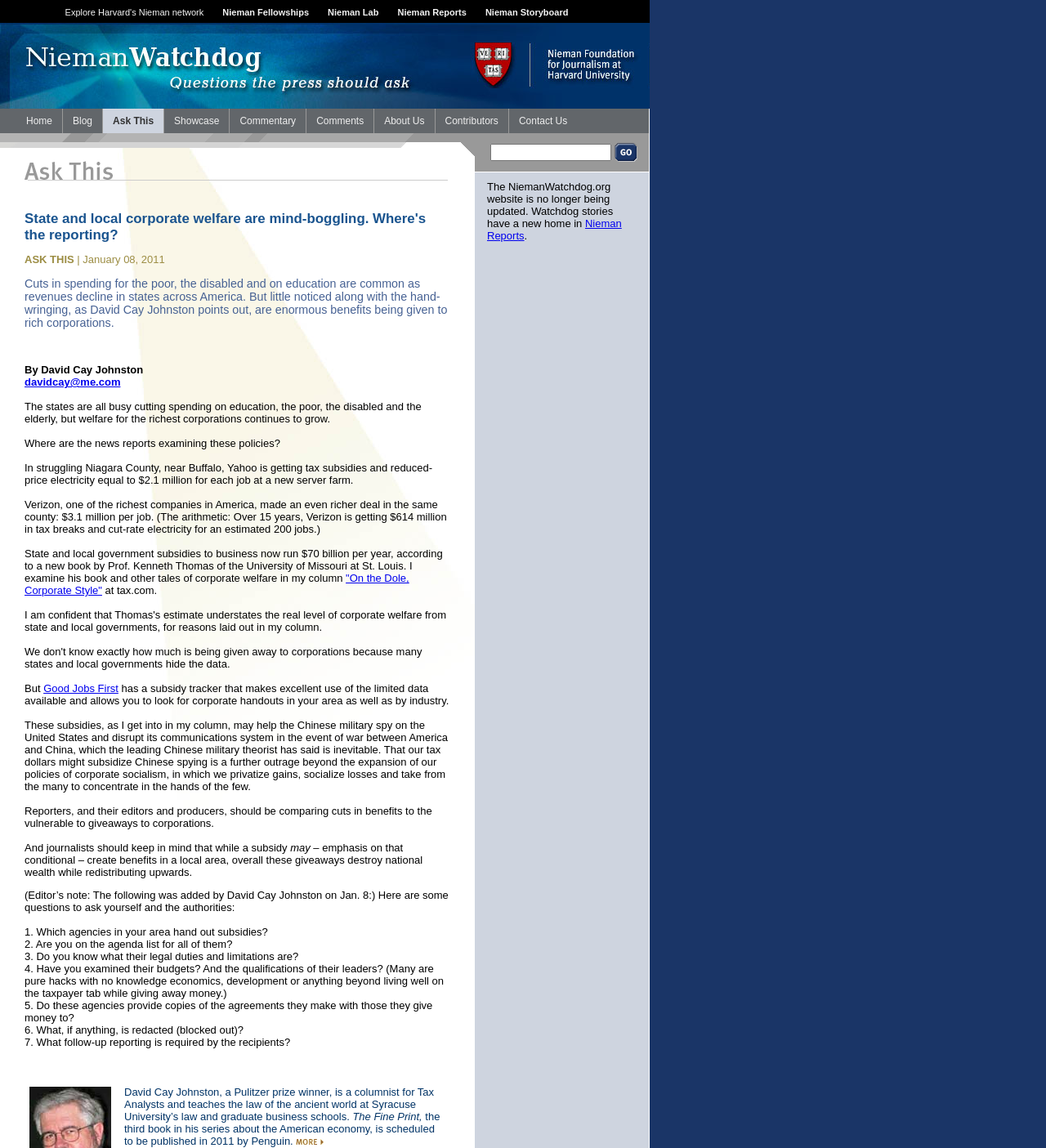Pinpoint the bounding box coordinates of the element to be clicked to execute the instruction: "Click the 'On the Dole, Corporate Style' link".

[0.023, 0.498, 0.391, 0.52]